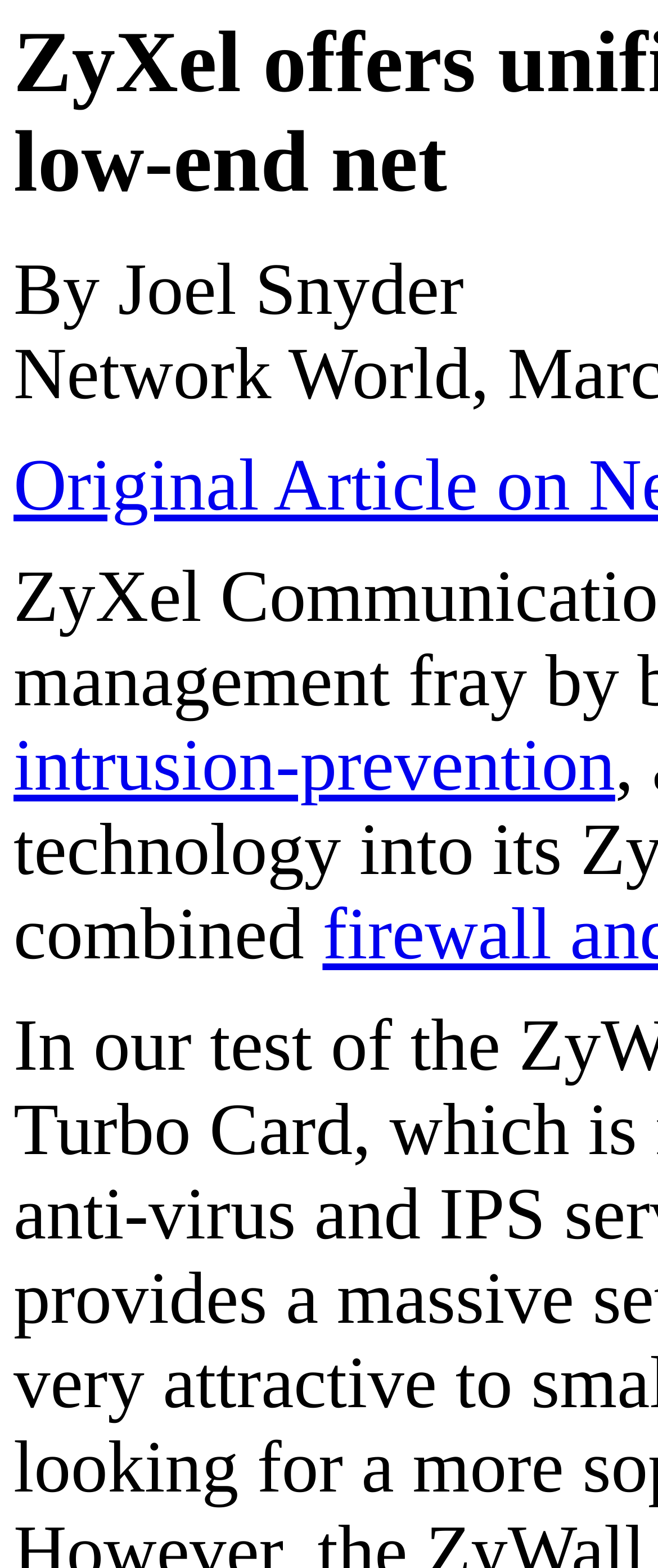Please determine the bounding box coordinates for the element with the description: "intrusion-prevention".

[0.021, 0.463, 0.935, 0.515]